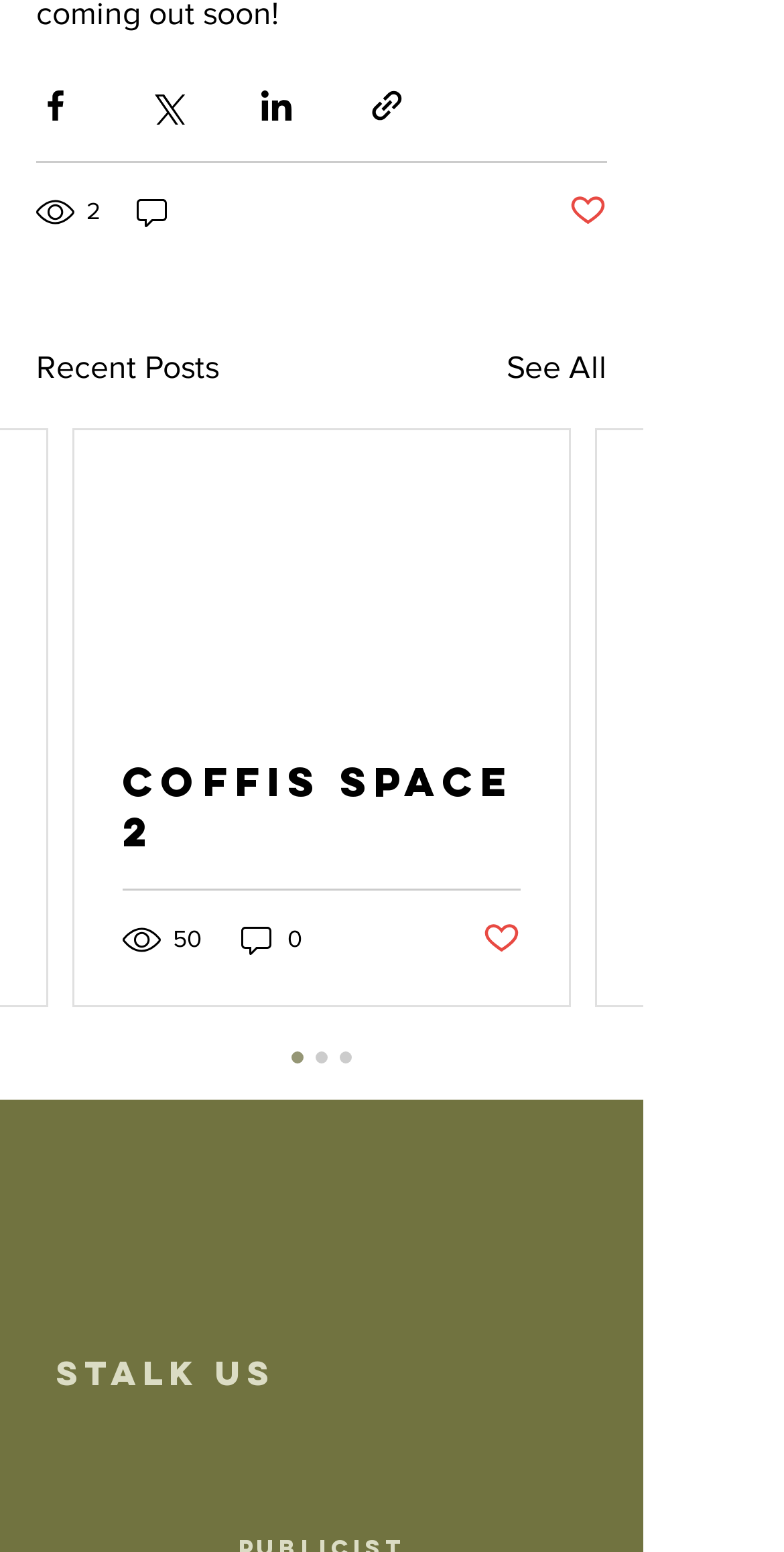Refer to the image and answer the question with as much detail as possible: How many social media platforms are listed in the social bar?

There are four social media platforms listed in the social bar, which are Instagram, Facebook, YouTube, and Spotify. These platforms are represented by links with corresponding icons.